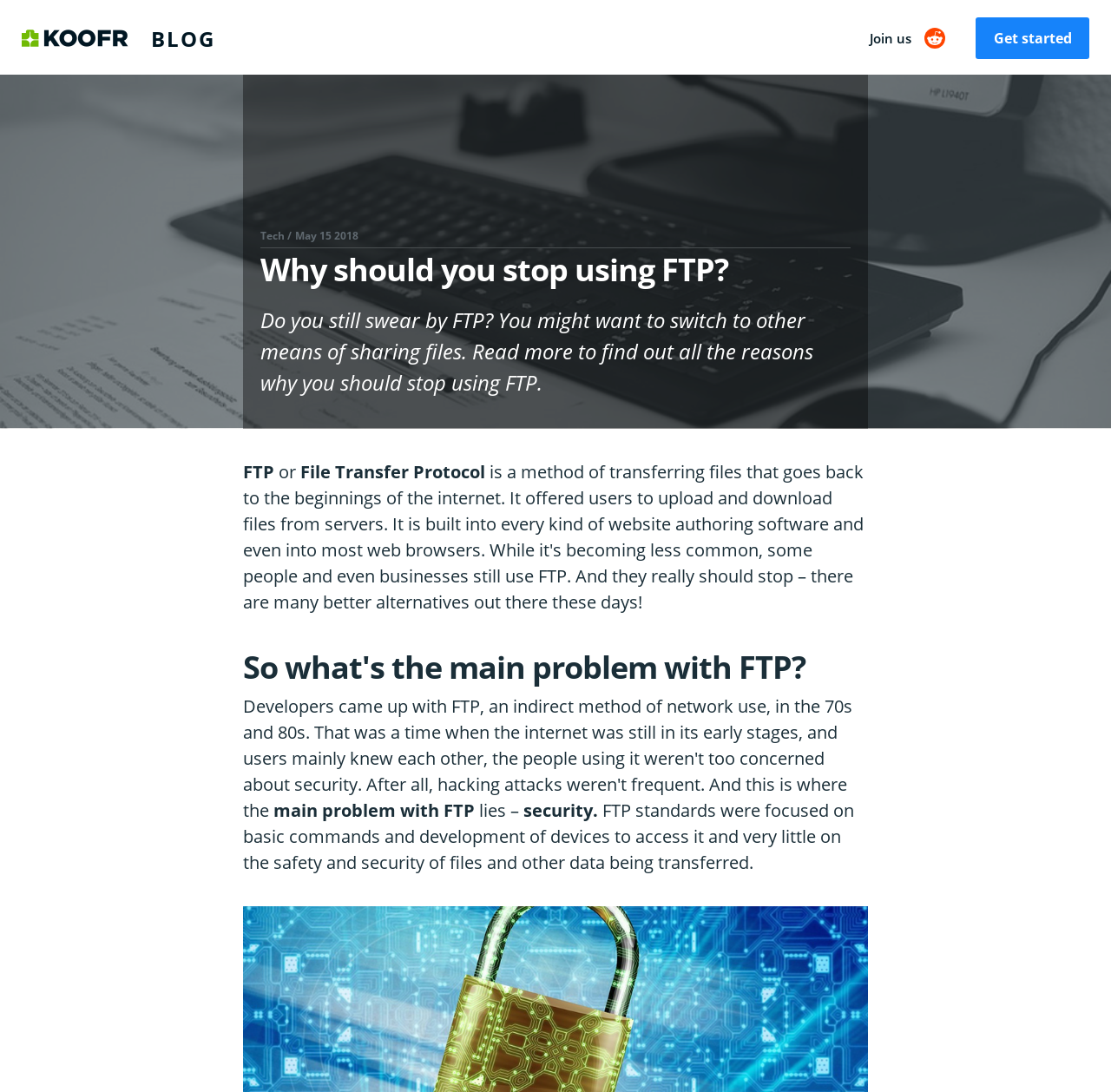Please determine the headline of the webpage and provide its content.

Why should you stop using FTP?